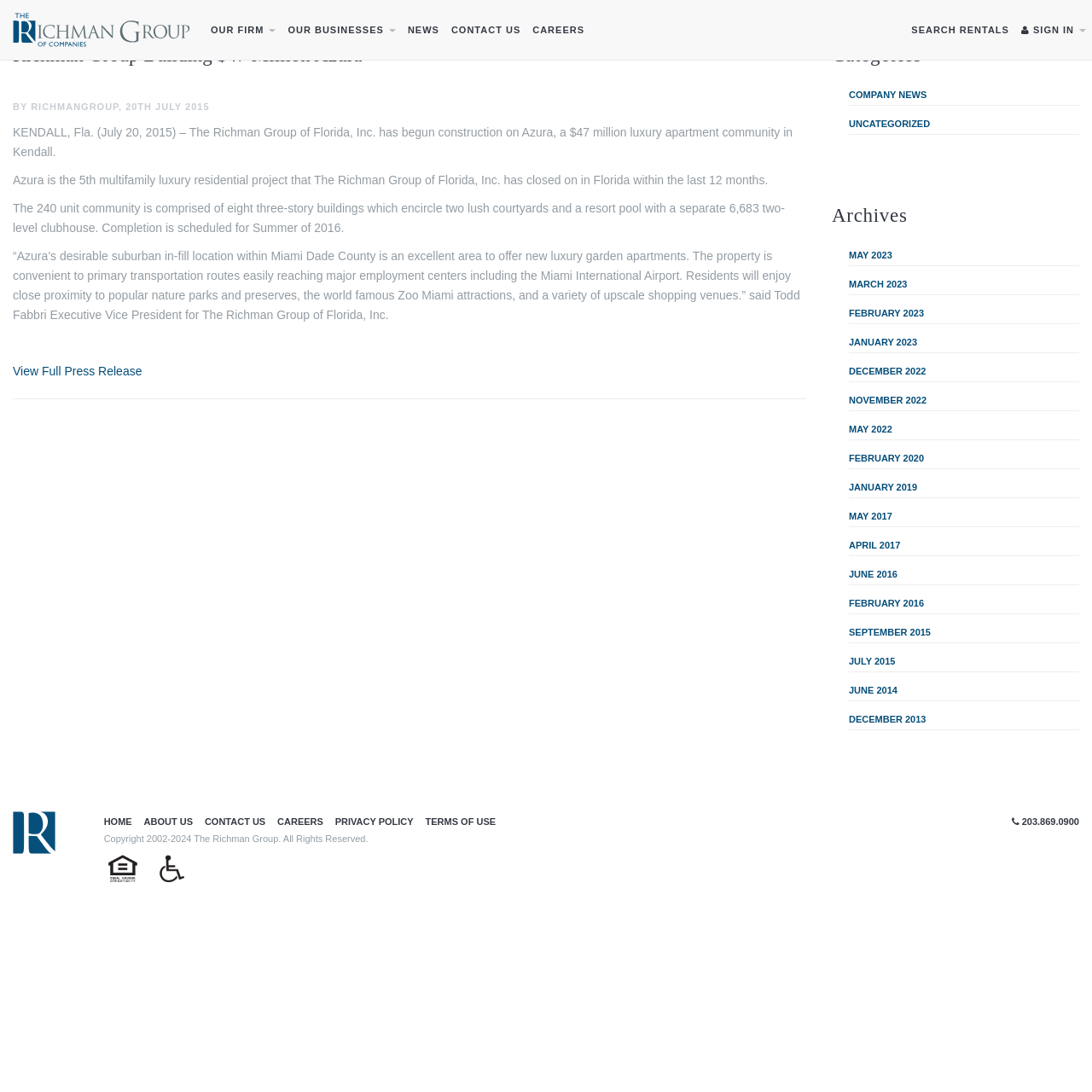Can you provide the bounding box coordinates for the element that should be clicked to implement the instruction: "Read the recent post about encrypted files"?

None